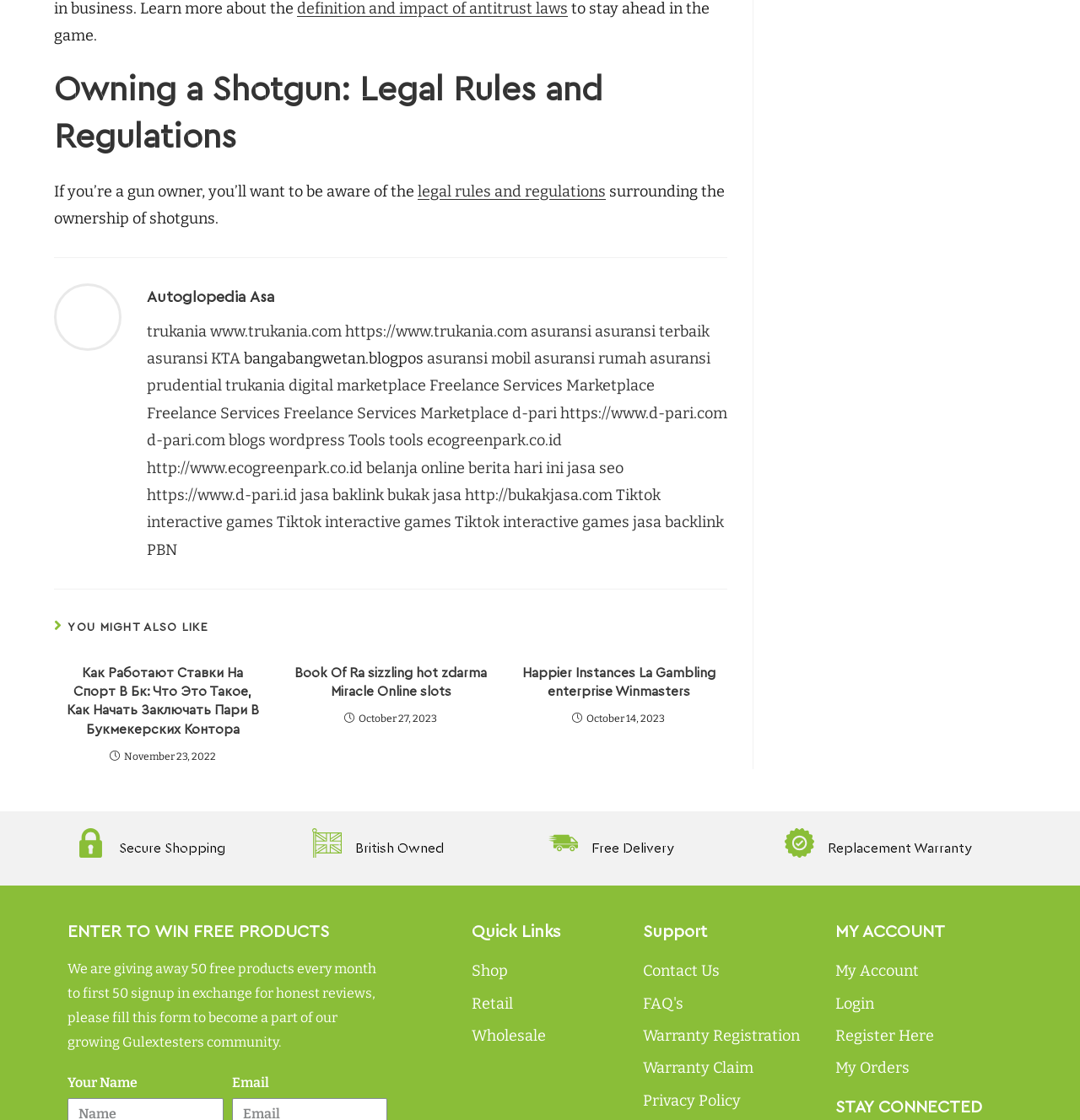Answer the question with a single word or phrase: 
What is the topic of the first article?

Owning a Shotgun